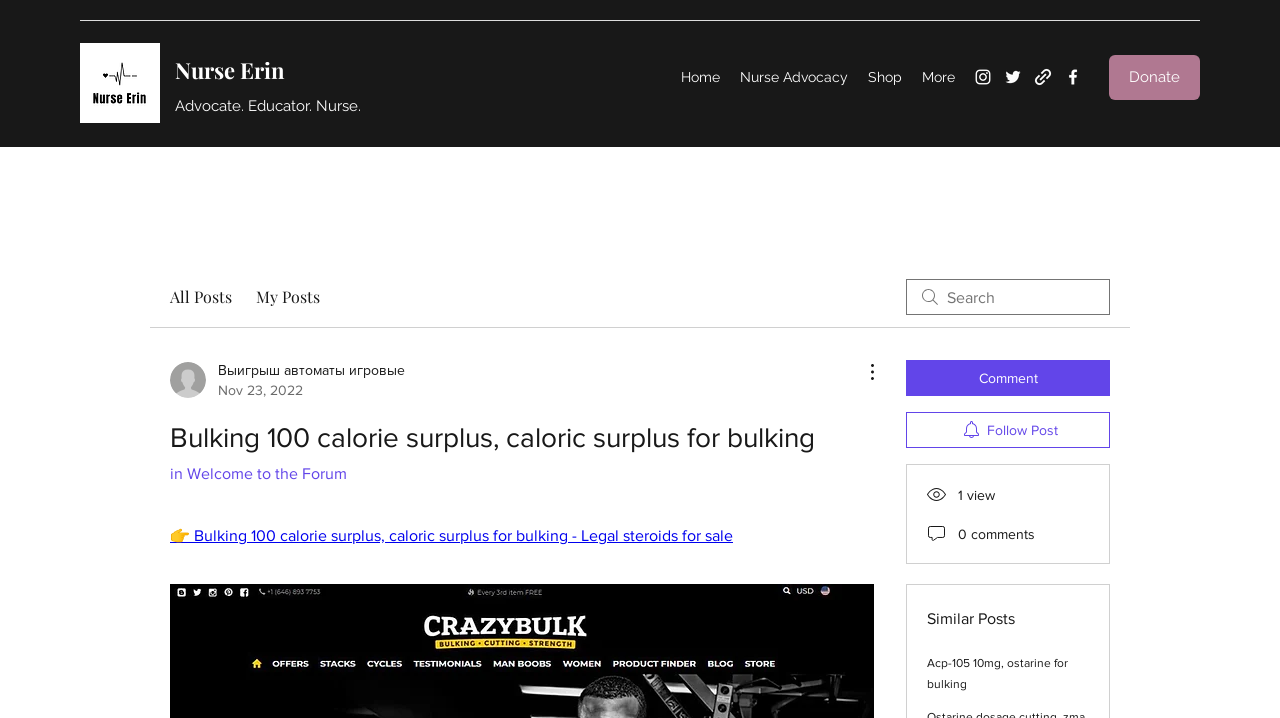Please mark the bounding box coordinates of the area that should be clicked to carry out the instruction: "Search for something".

[0.708, 0.389, 0.867, 0.439]